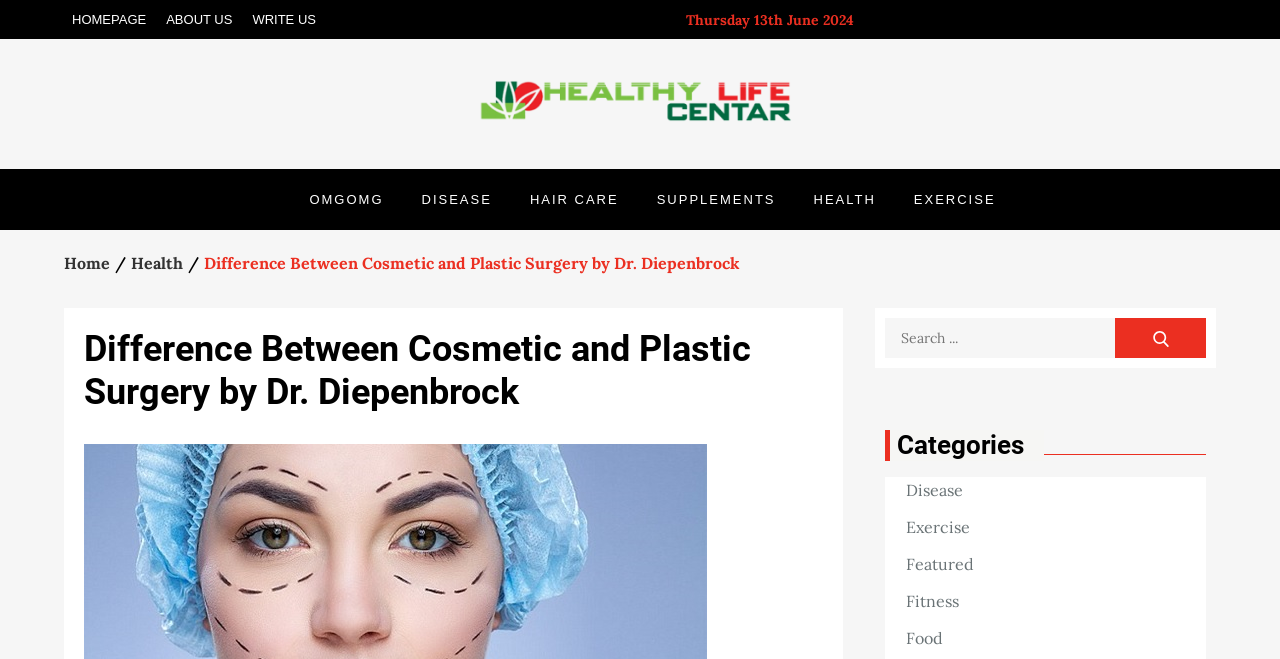Please determine the bounding box coordinates of the element to click on in order to accomplish the following task: "contact us". Ensure the coordinates are four float numbers ranging from 0 to 1, i.e., [left, top, right, bottom].

[0.191, 0.0, 0.253, 0.059]